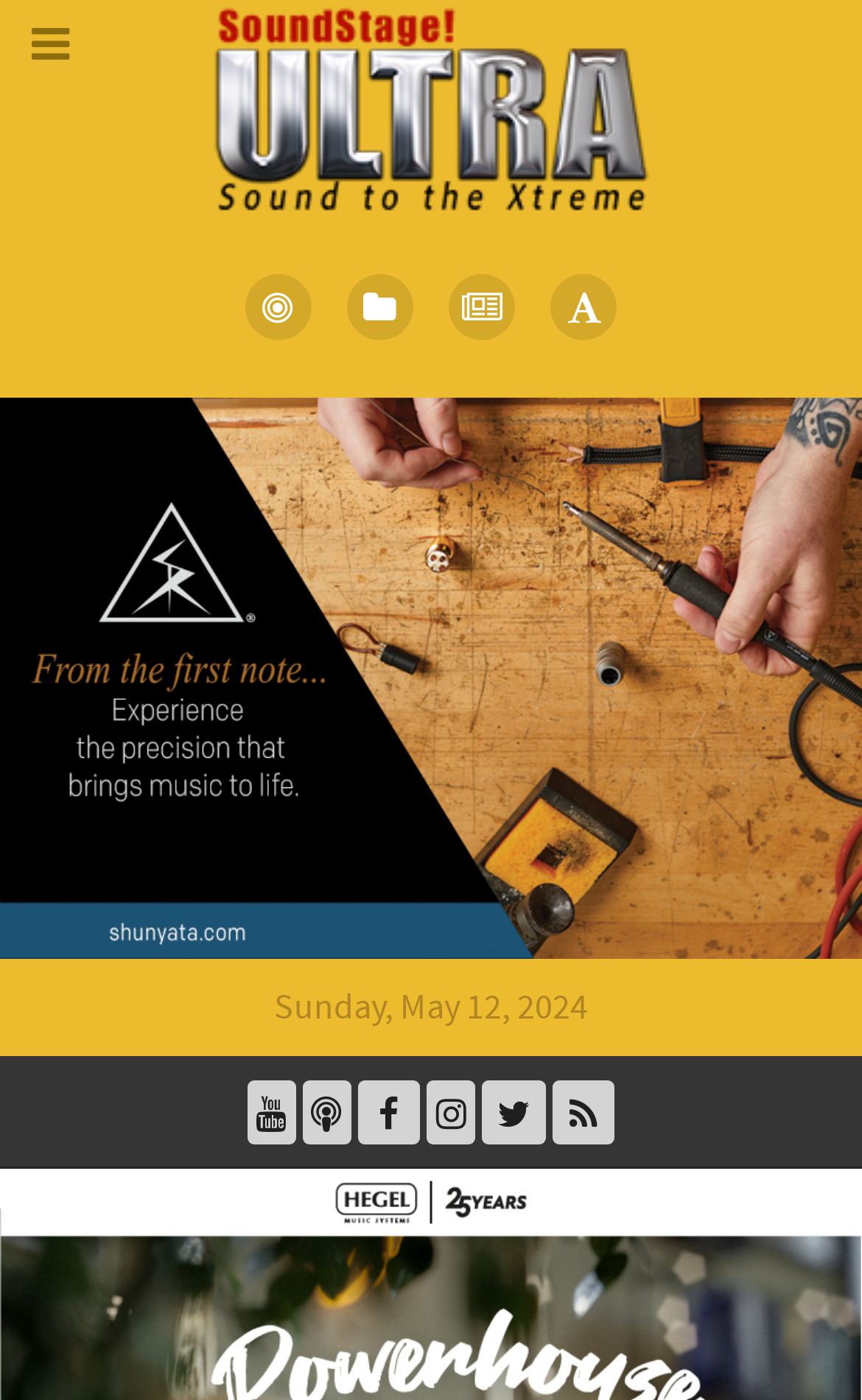How many social media links are there?
Based on the screenshot, provide your answer in one word or phrase.

6